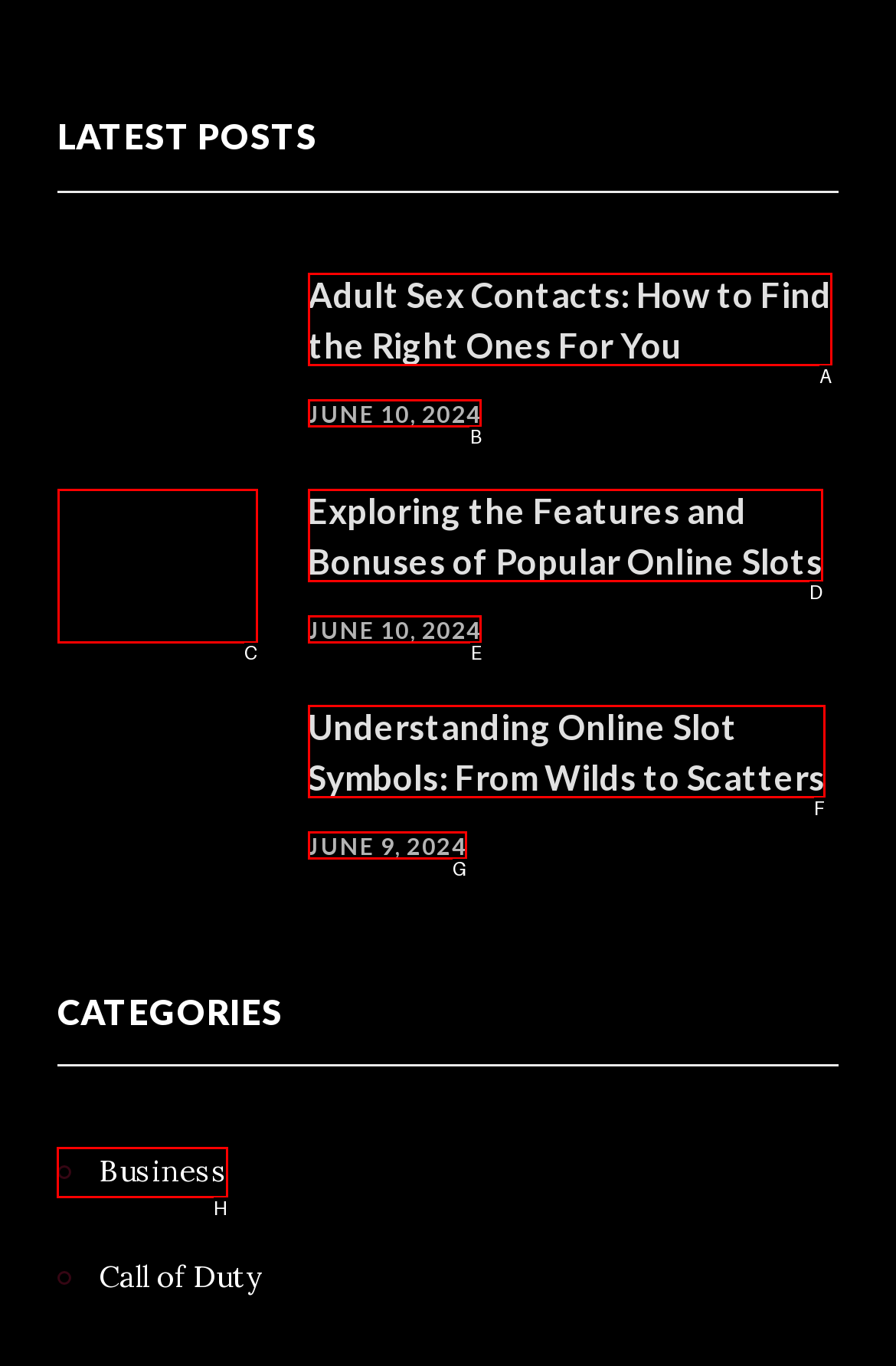Select the letter of the UI element you need to click to complete this task: Click on Archives.

None